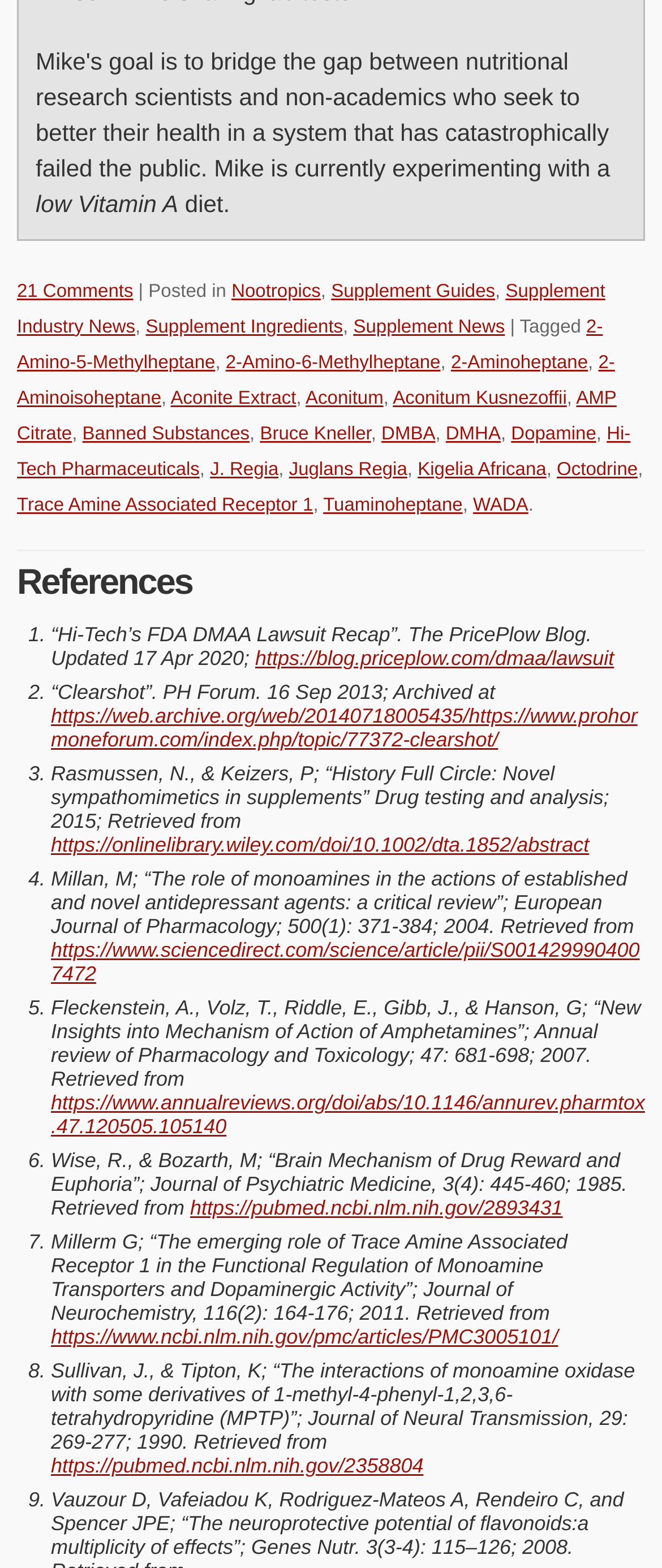Determine the bounding box coordinates of the element's region needed to click to follow the instruction: "Explore 'Supplement Guides'". Provide these coordinates as four float numbers between 0 and 1, formatted as [left, top, right, bottom].

[0.5, 0.179, 0.748, 0.192]